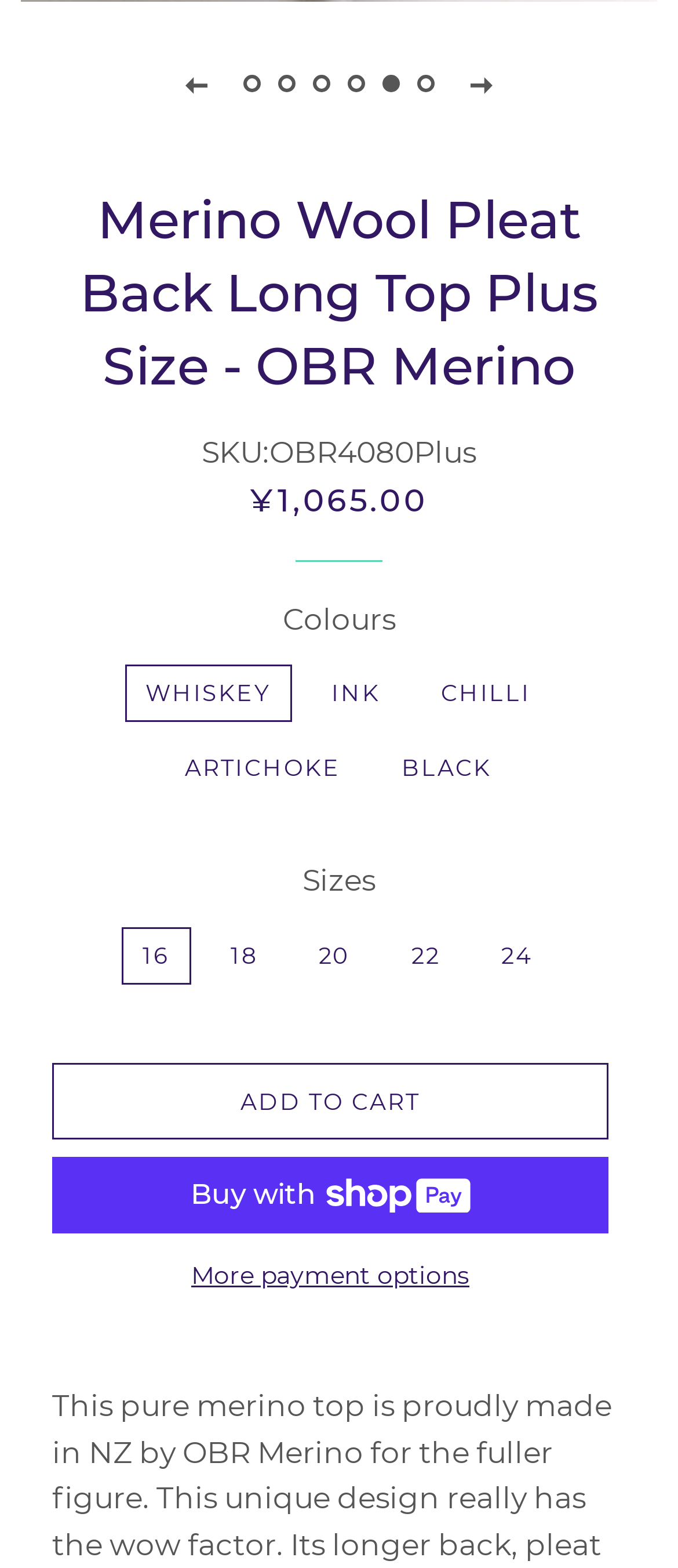Use a single word or phrase to answer the question:
How many payment options are there?

3